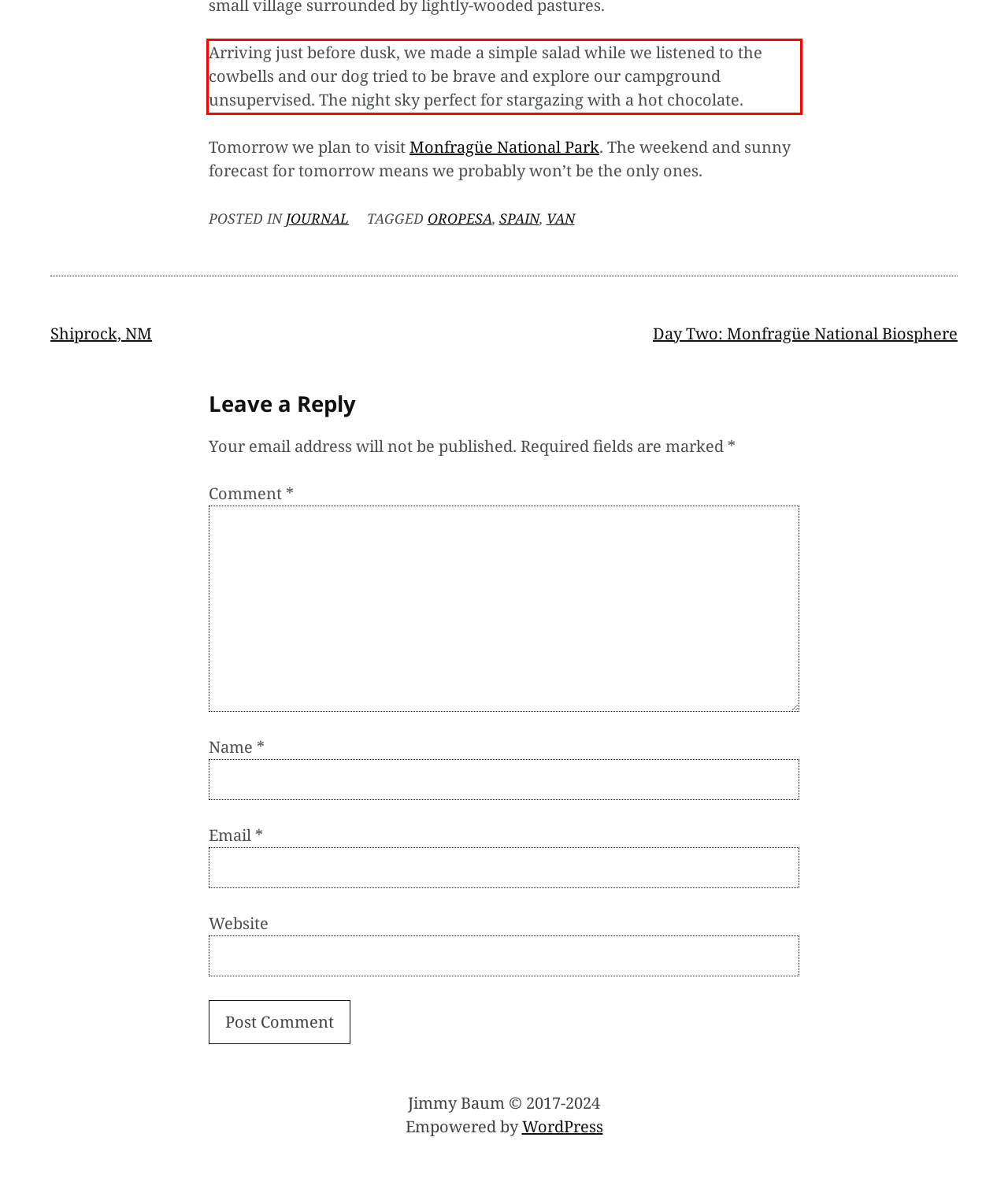Using OCR, extract the text content found within the red bounding box in the given webpage screenshot.

Arriving just before dusk, we made a simple salad while we listened to the cowbells and our dog tried to be brave and explore our campground unsupervised. The night sky perfect for stargazing with a hot chocolate.